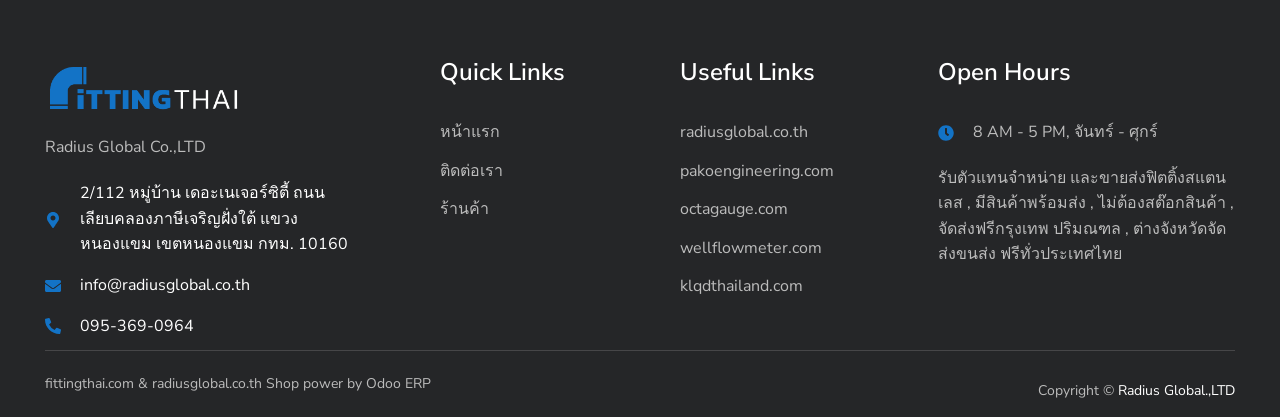Could you specify the bounding box coordinates for the clickable section to complete the following instruction: "Check the 'Open Hours'"?

[0.733, 0.141, 0.965, 0.204]